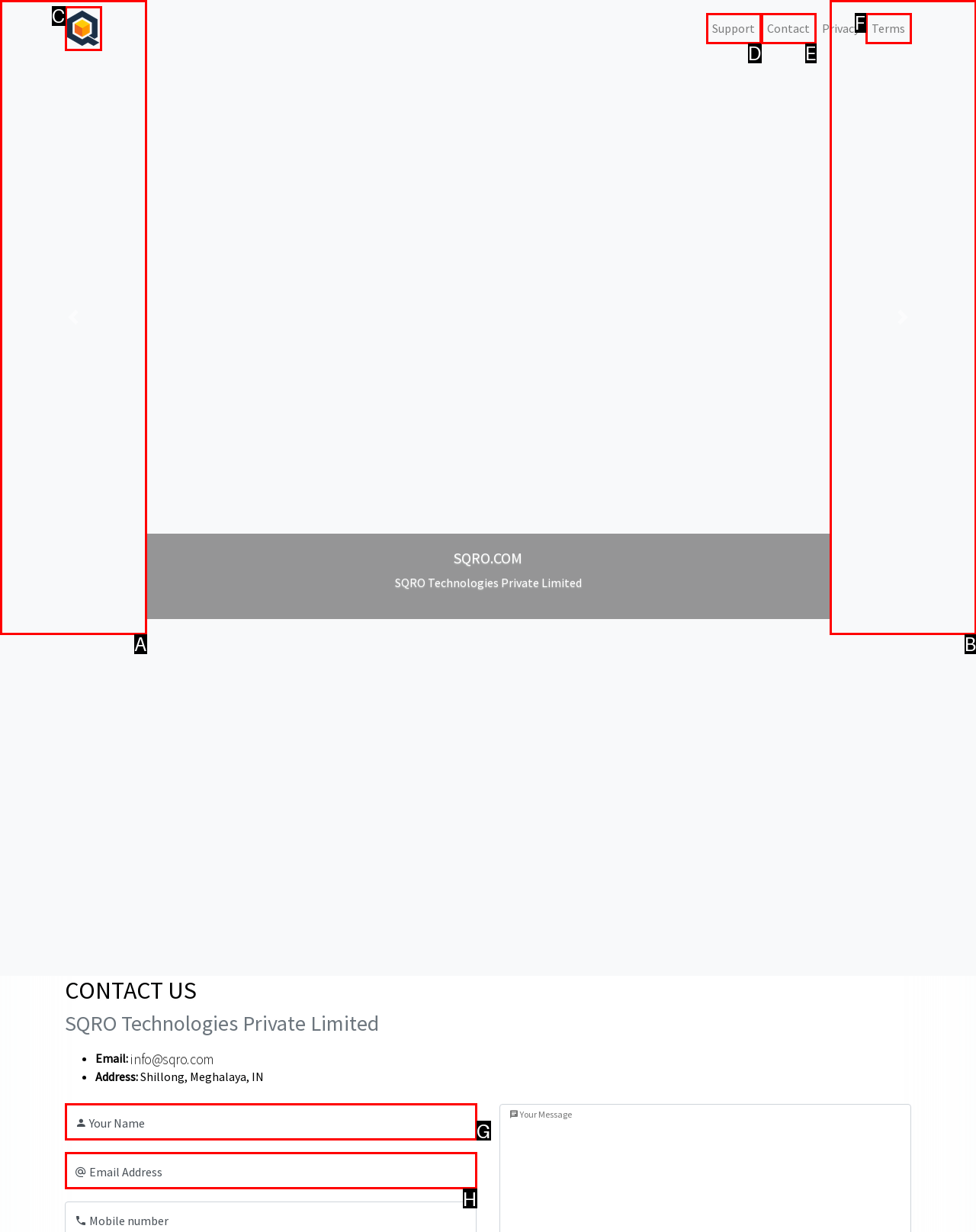Please provide the letter of the UI element that best fits the following description: Contact
Respond with the letter from the given choices only.

E